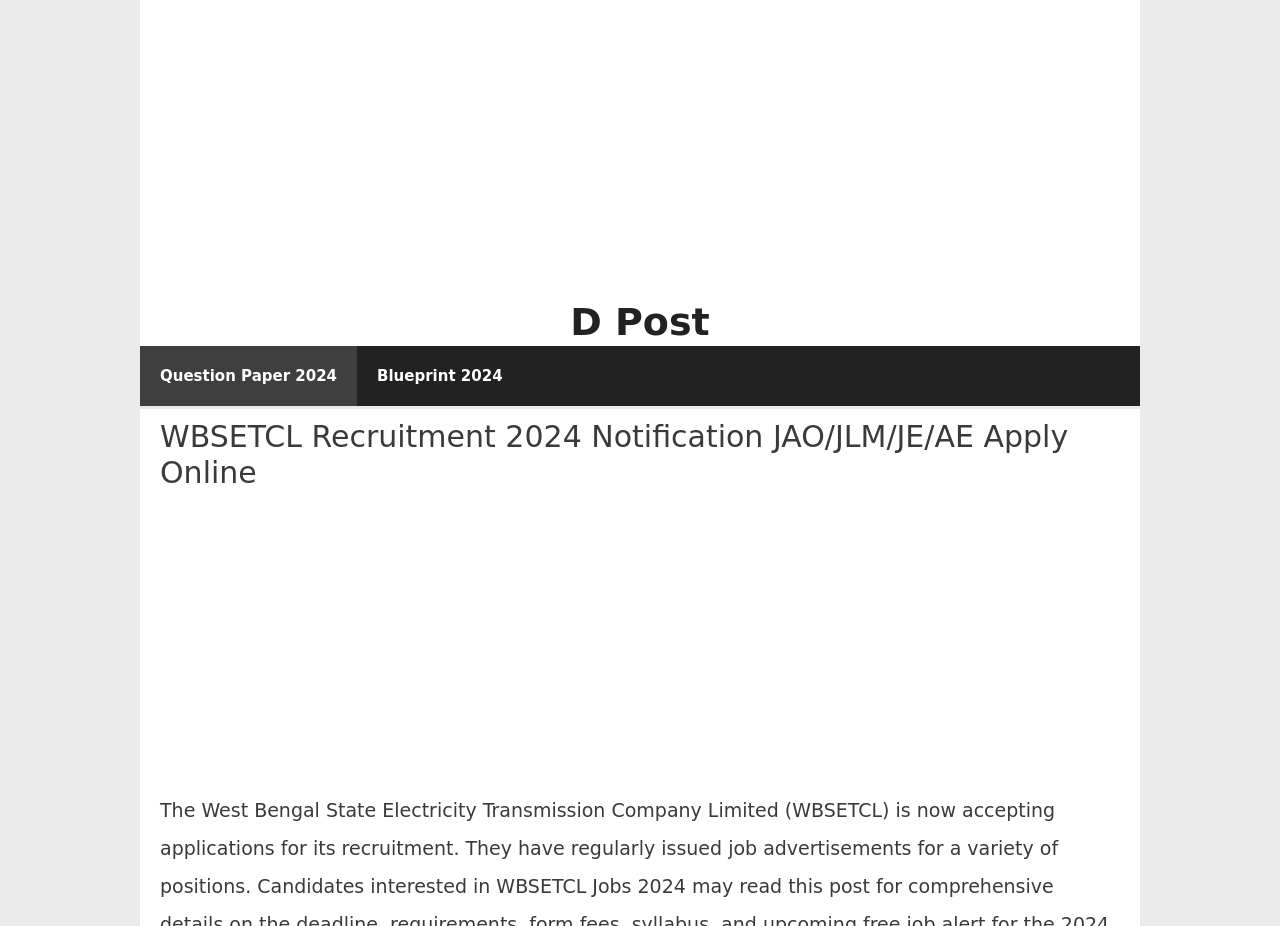Based on the element description Question Paper 2024, identify the bounding box coordinates for the UI element. The coordinates should be in the format (top-left x, top-left y, bottom-right x, bottom-right y) and within the 0 to 1 range.

[0.109, 0.373, 0.279, 0.438]